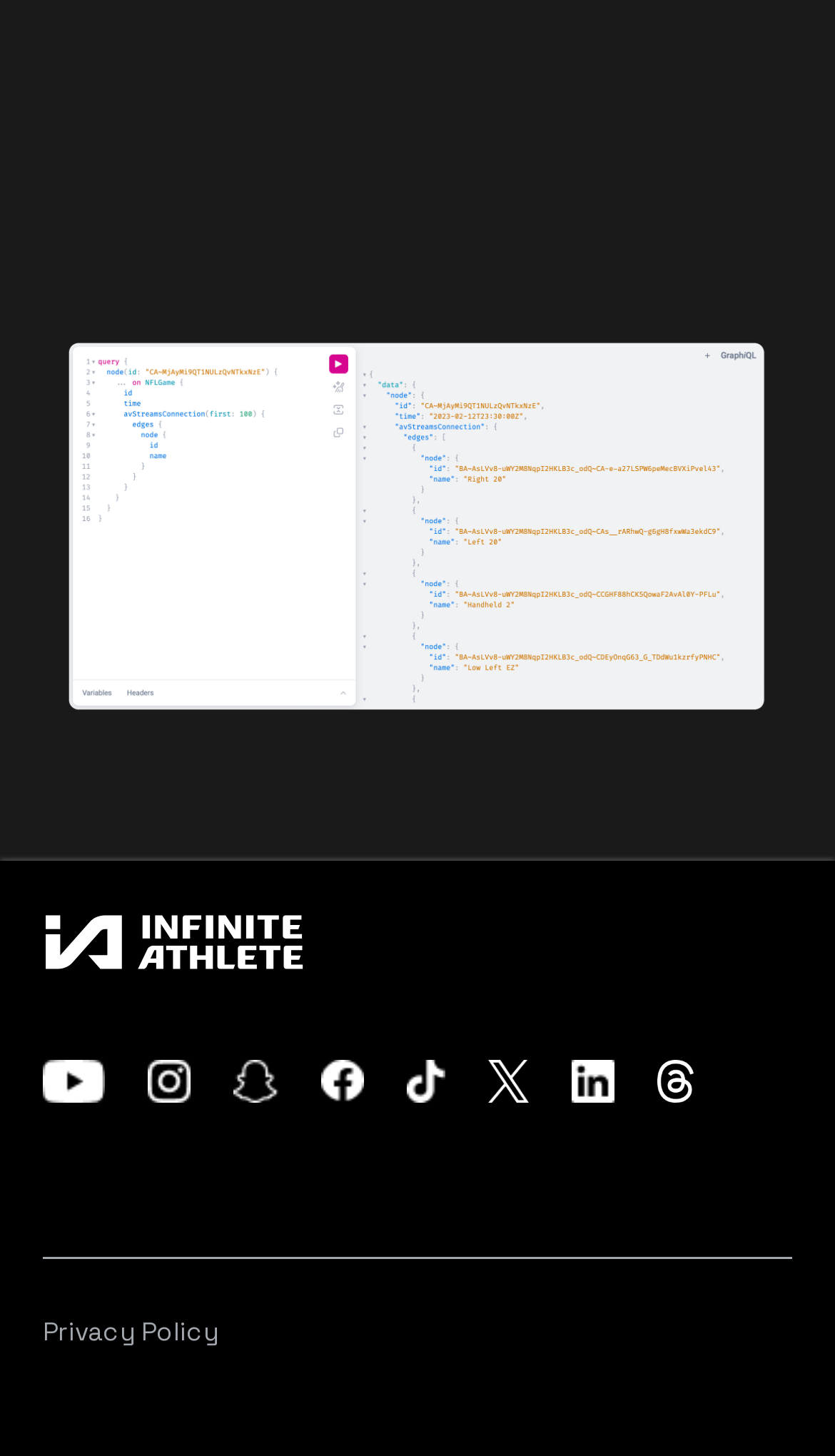Find the bounding box coordinates of the element I should click to carry out the following instruction: "Click on the 'Documentation' link".

[0.077, 0.414, 0.59, 0.483]